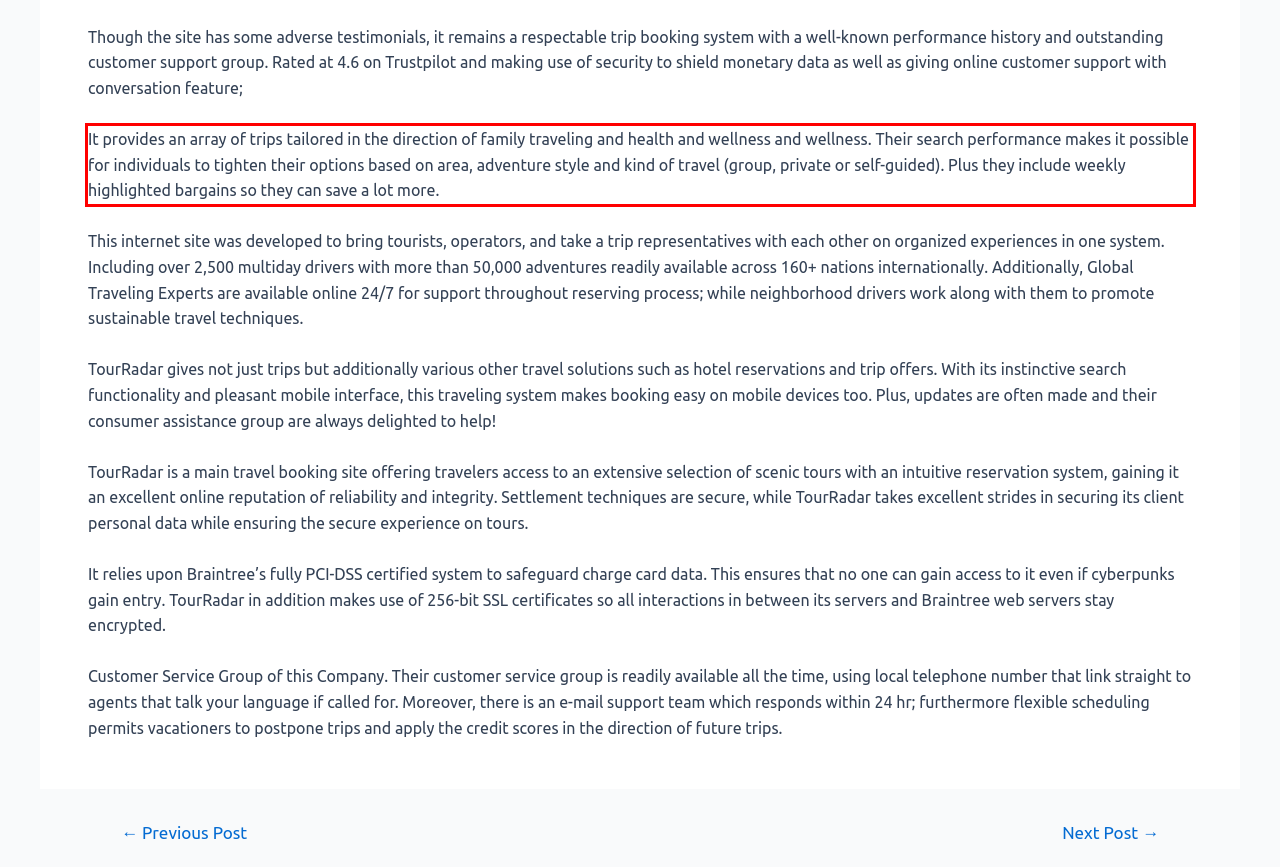Inspect the webpage screenshot that has a red bounding box and use OCR technology to read and display the text inside the red bounding box.

It provides an array of trips tailored in the direction of family traveling and health and wellness and wellness. Their search performance makes it possible for individuals to tighten their options based on area, adventure style and kind of travel (group, private or self-guided). Plus they include weekly highlighted bargains so they can save a lot more.